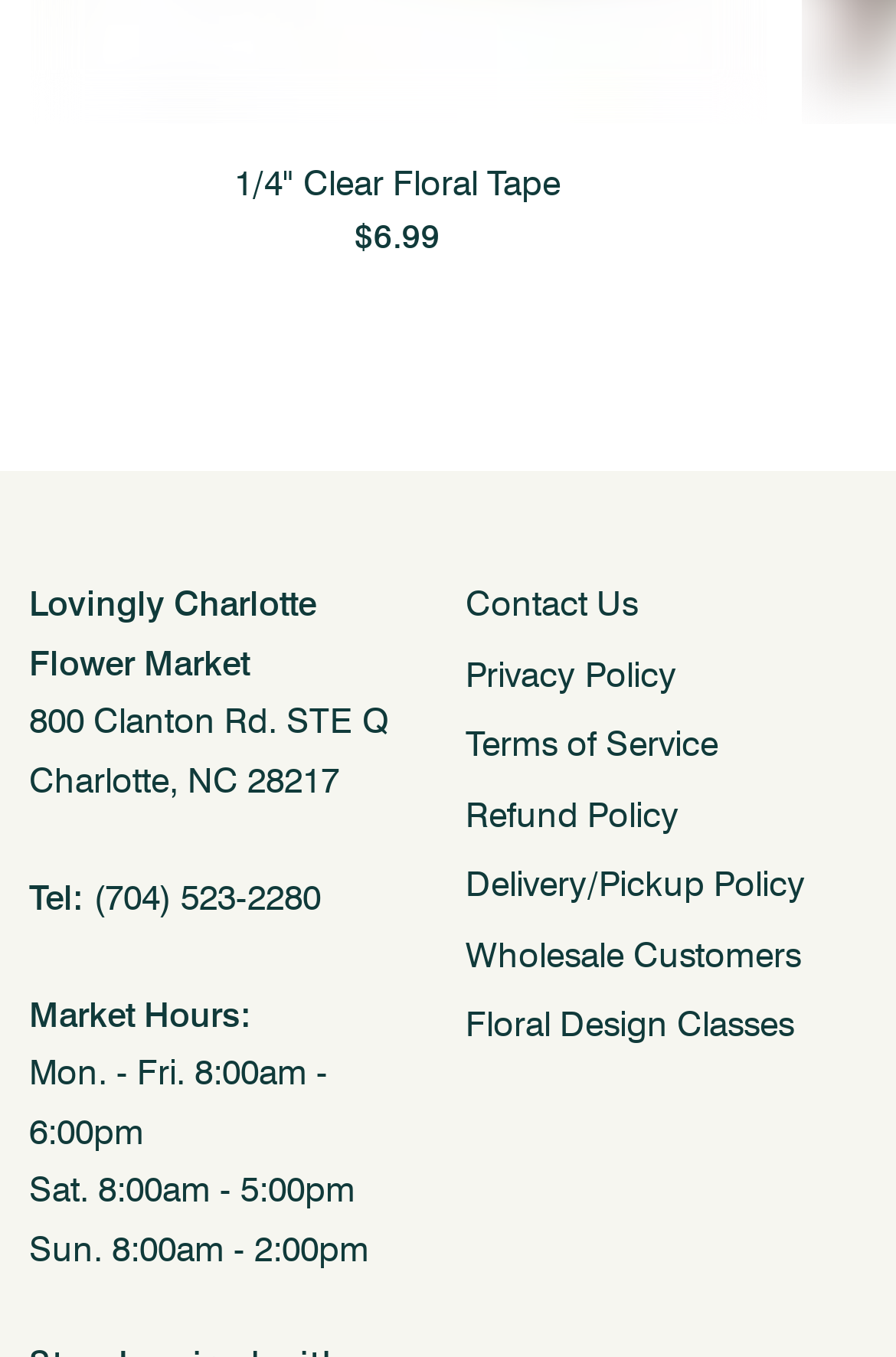Please provide the bounding box coordinates for the element that needs to be clicked to perform the following instruction: "view 'Contact Us'". The coordinates should be given as four float numbers between 0 and 1, i.e., [left, top, right, bottom].

[0.519, 0.429, 0.712, 0.461]